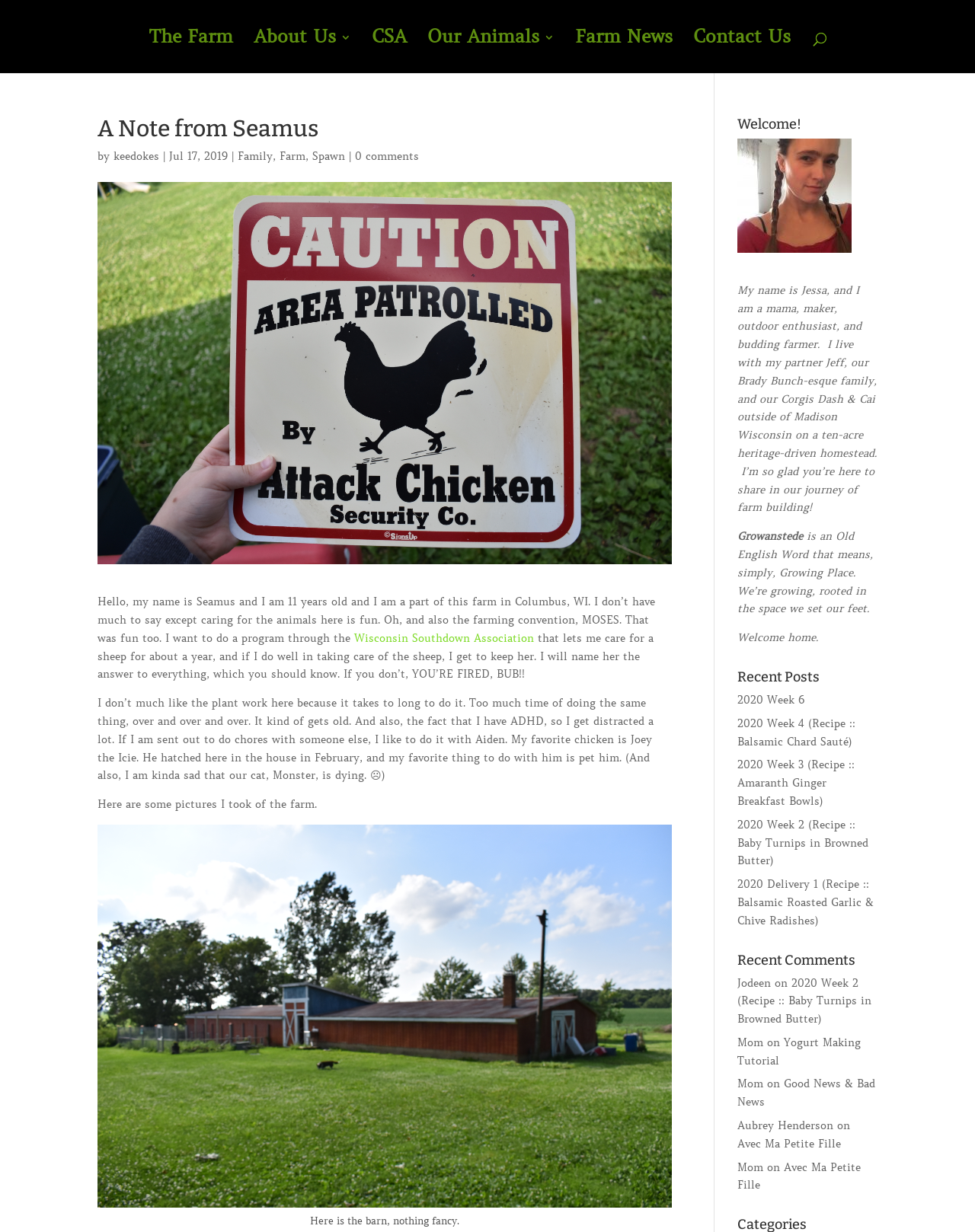Please give a concise answer to this question using a single word or phrase: 
How old is Seamus?

11 years old